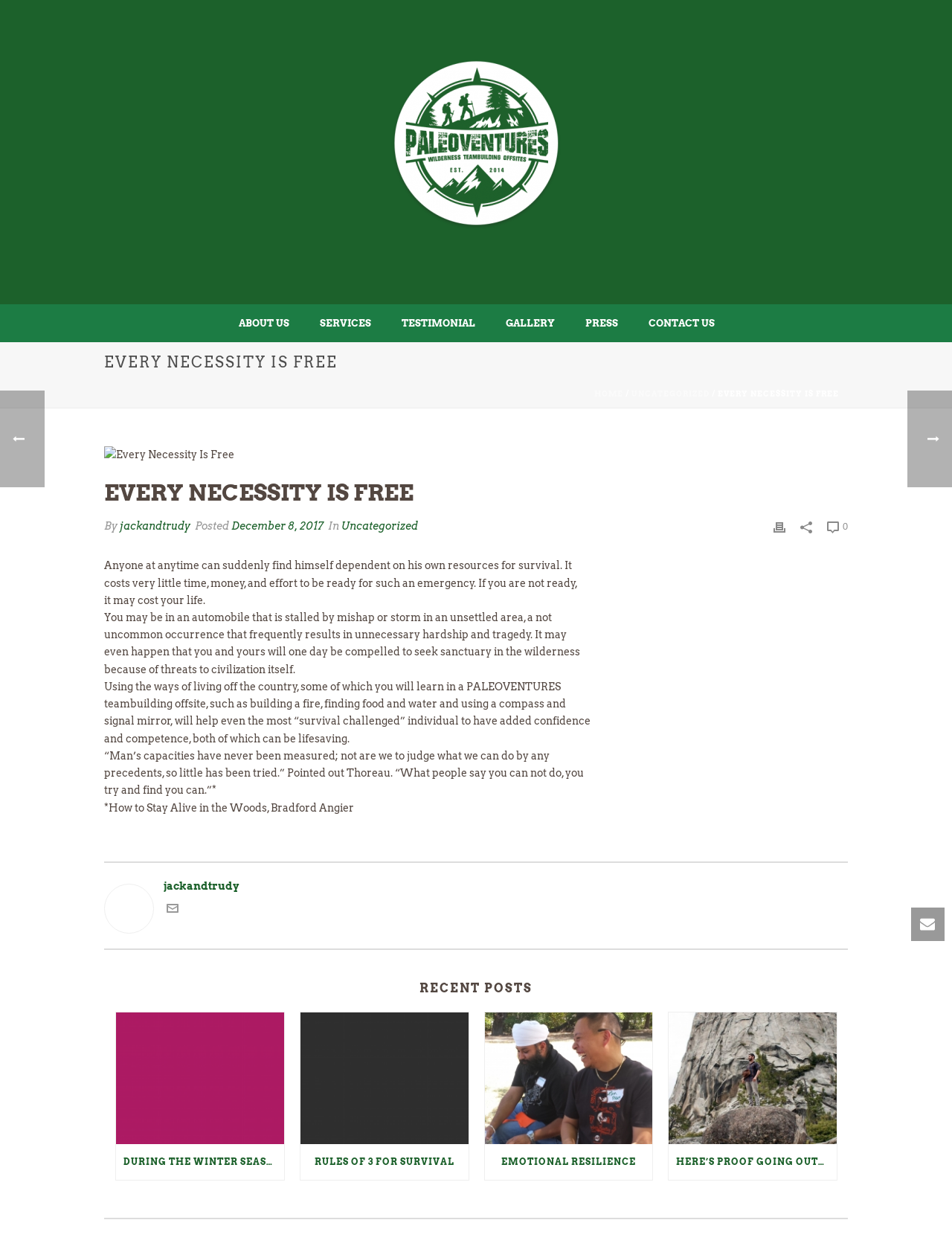Identify the title of the webpage and provide its text content.

EVERY NECESSITY IS FREE